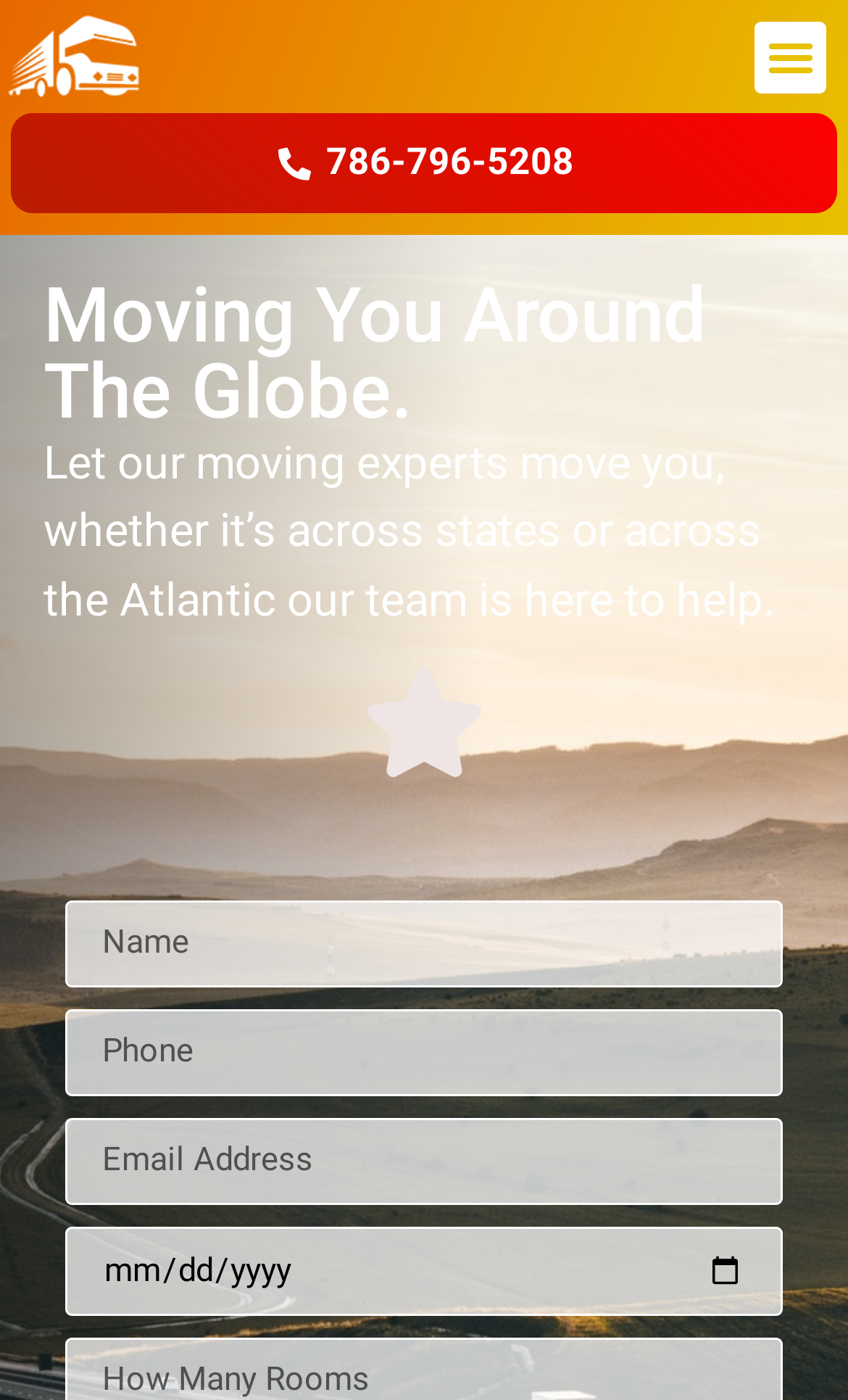Please determine the bounding box coordinates for the UI element described as: "786-796-5208".

[0.038, 0.097, 0.962, 0.137]